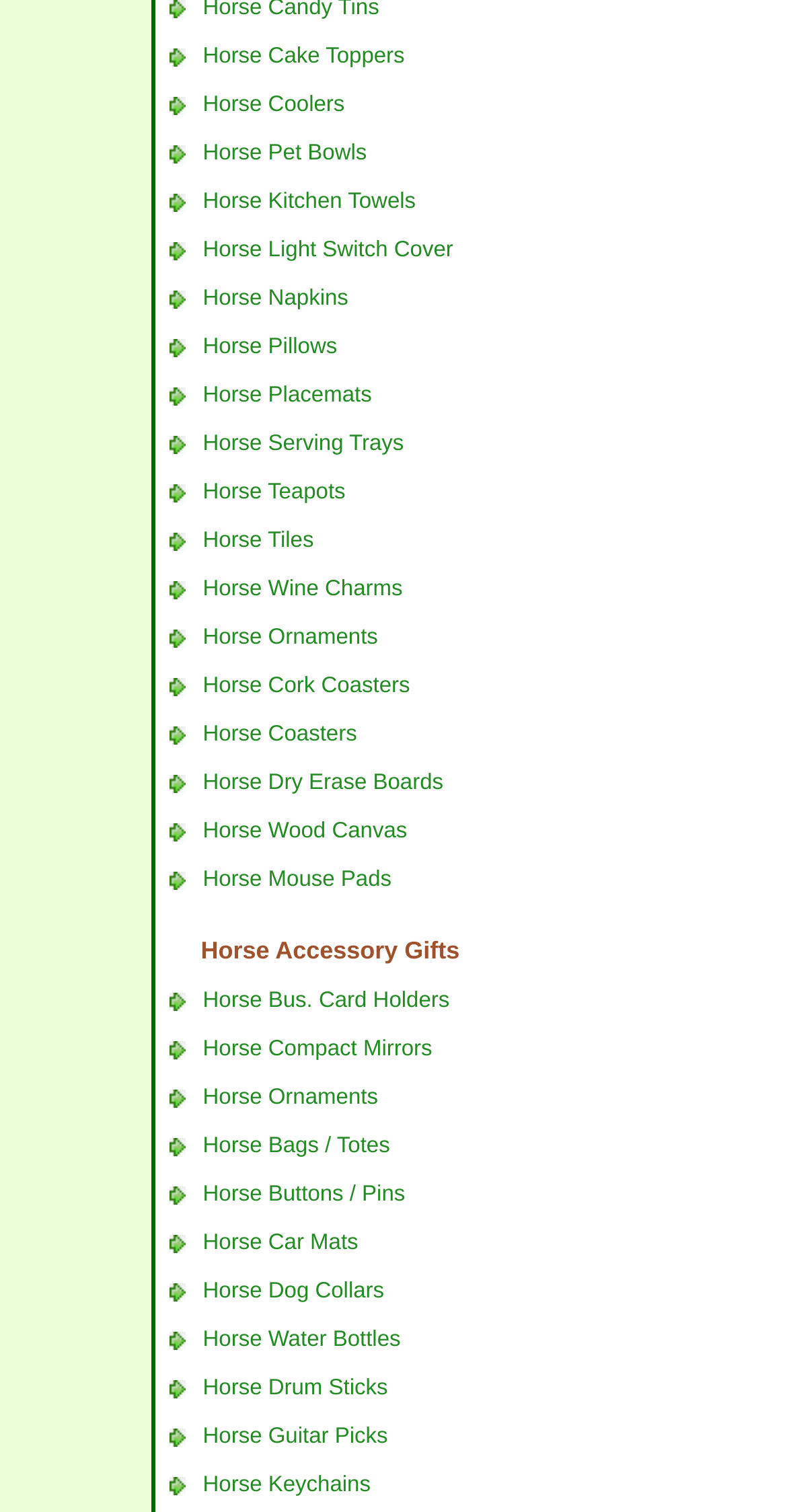Identify the bounding box coordinates of the section to be clicked to complete the task described by the following instruction: "View Horse Coolers". The coordinates should be four float numbers between 0 and 1, formatted as [left, top, right, bottom].

[0.258, 0.061, 0.438, 0.077]